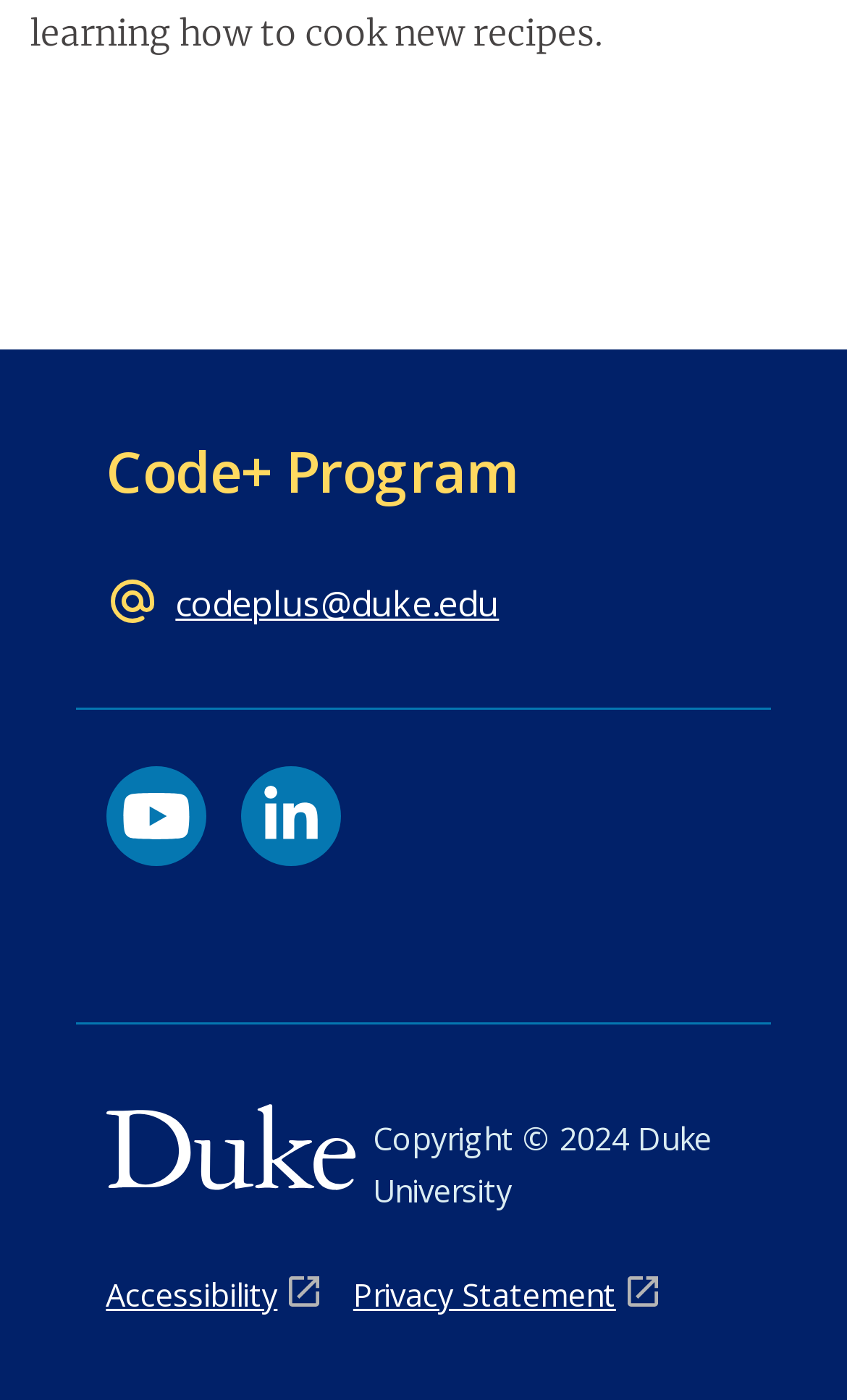Give the bounding box coordinates for the element described as: "Code+ Program".

[0.125, 0.308, 0.615, 0.364]